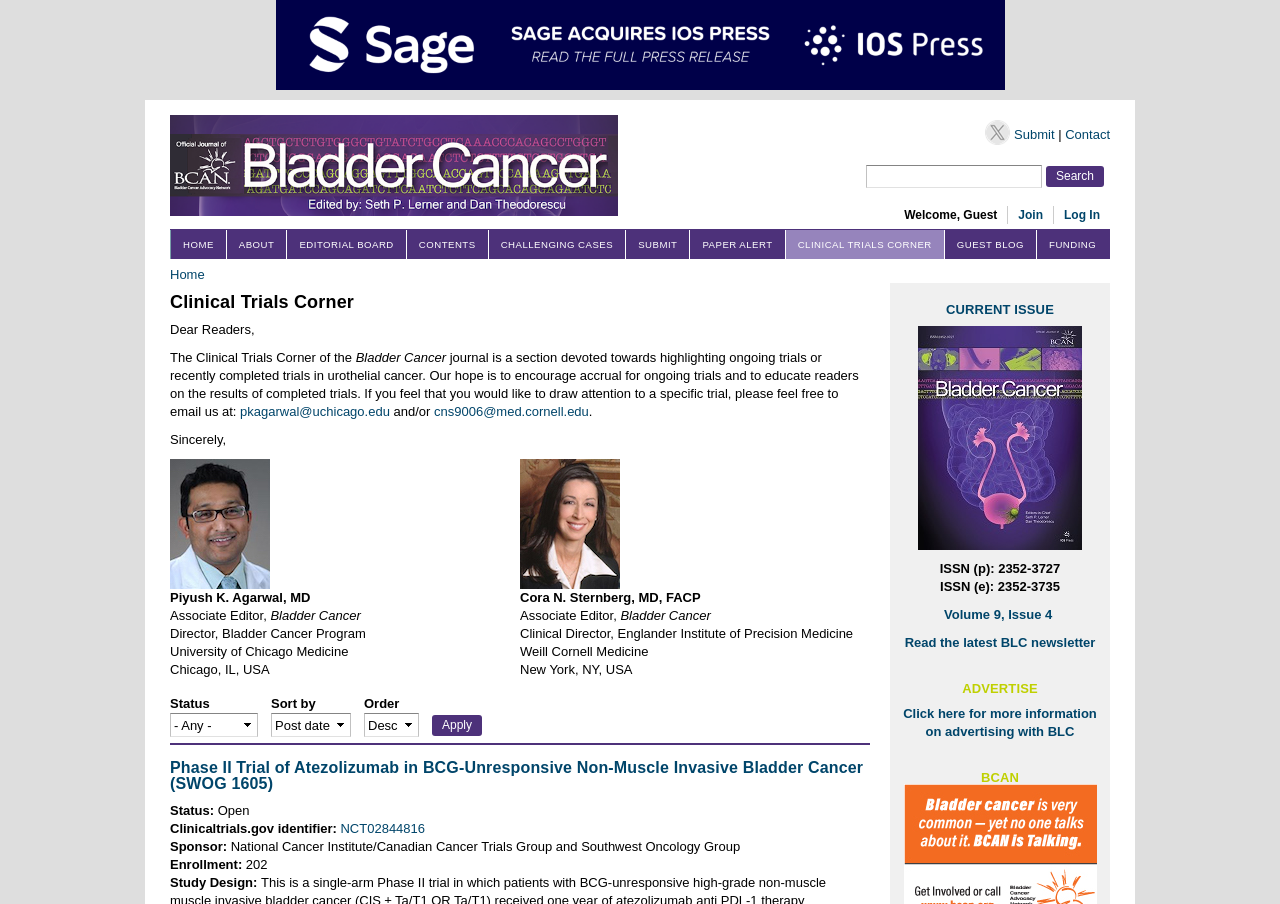Please find the bounding box coordinates of the element that you should click to achieve the following instruction: "Contact the editor". The coordinates should be presented as four float numbers between 0 and 1: [left, top, right, bottom].

[0.829, 0.14, 0.867, 0.157]